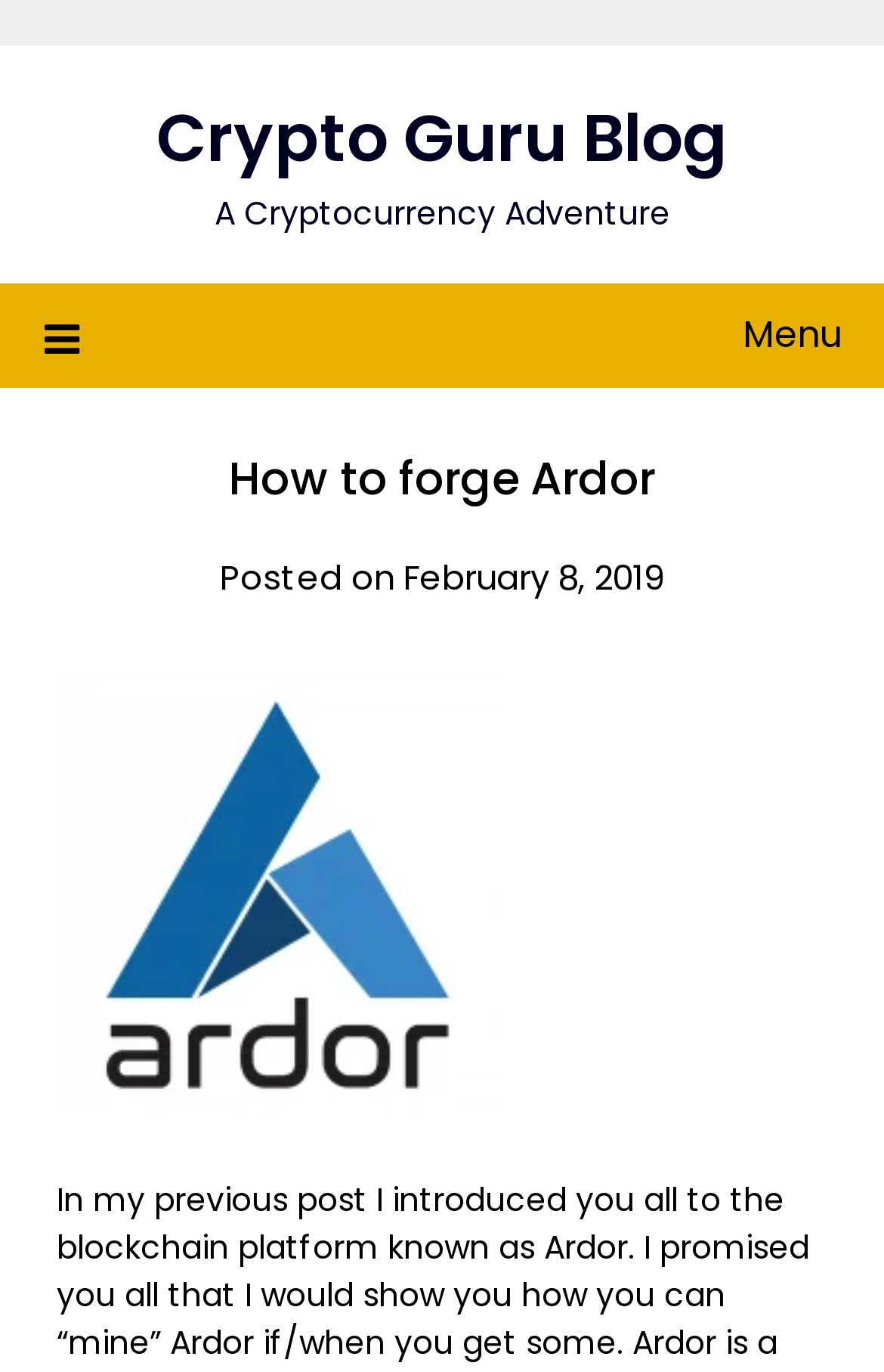Extract the bounding box coordinates for the HTML element that matches this description: "Menu". The coordinates should be four float numbers between 0 and 1, i.e., [left, top, right, bottom].

[0.05, 0.206, 0.95, 0.282]